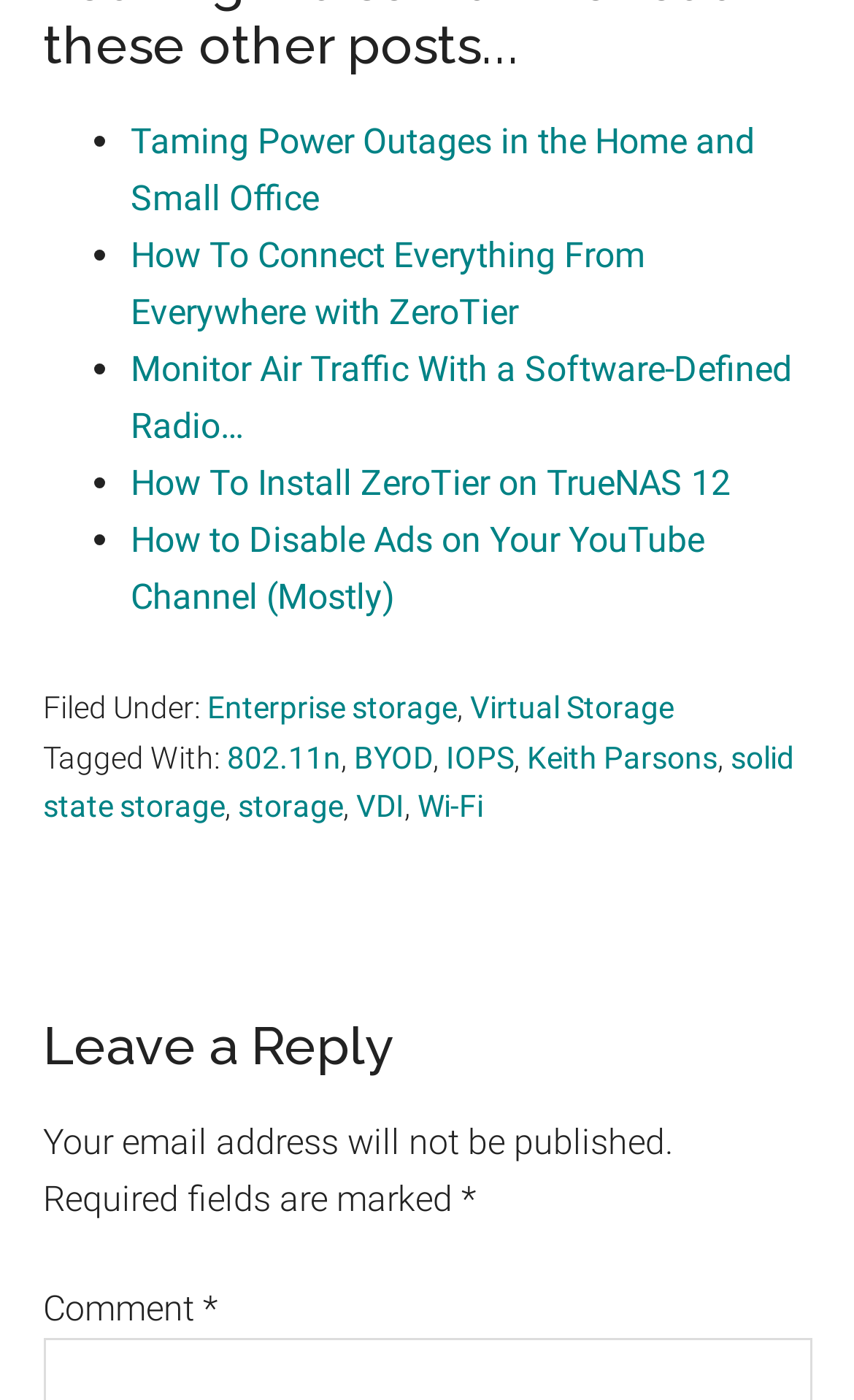Give the bounding box coordinates for this UI element: "storage". The coordinates should be four float numbers between 0 and 1, arranged as [left, top, right, bottom].

[0.278, 0.564, 0.401, 0.589]